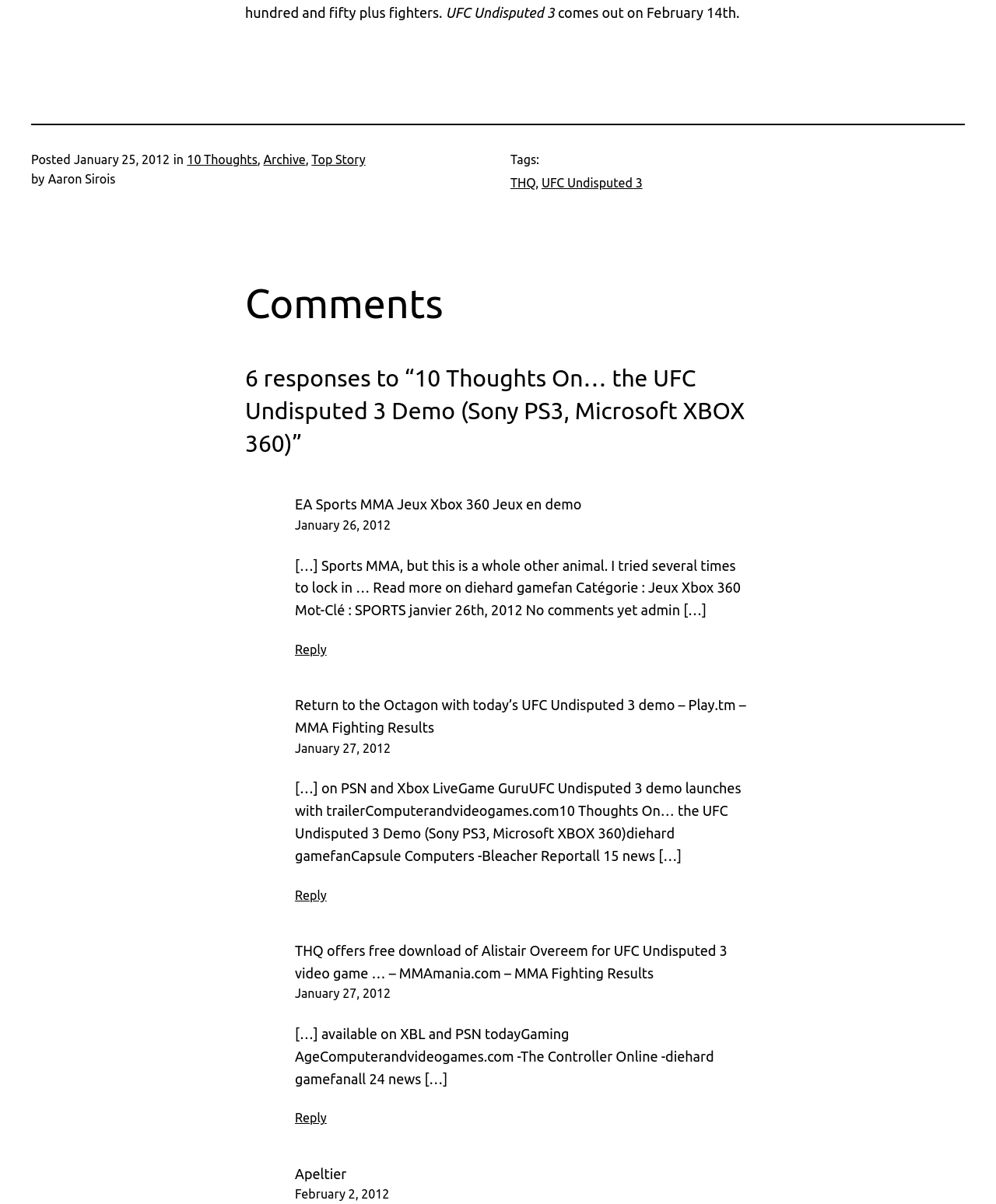Highlight the bounding box coordinates of the element that should be clicked to carry out the following instruction: "Click on the '10 Thoughts' link". The coordinates must be given as four float numbers ranging from 0 to 1, i.e., [left, top, right, bottom].

[0.188, 0.126, 0.258, 0.138]